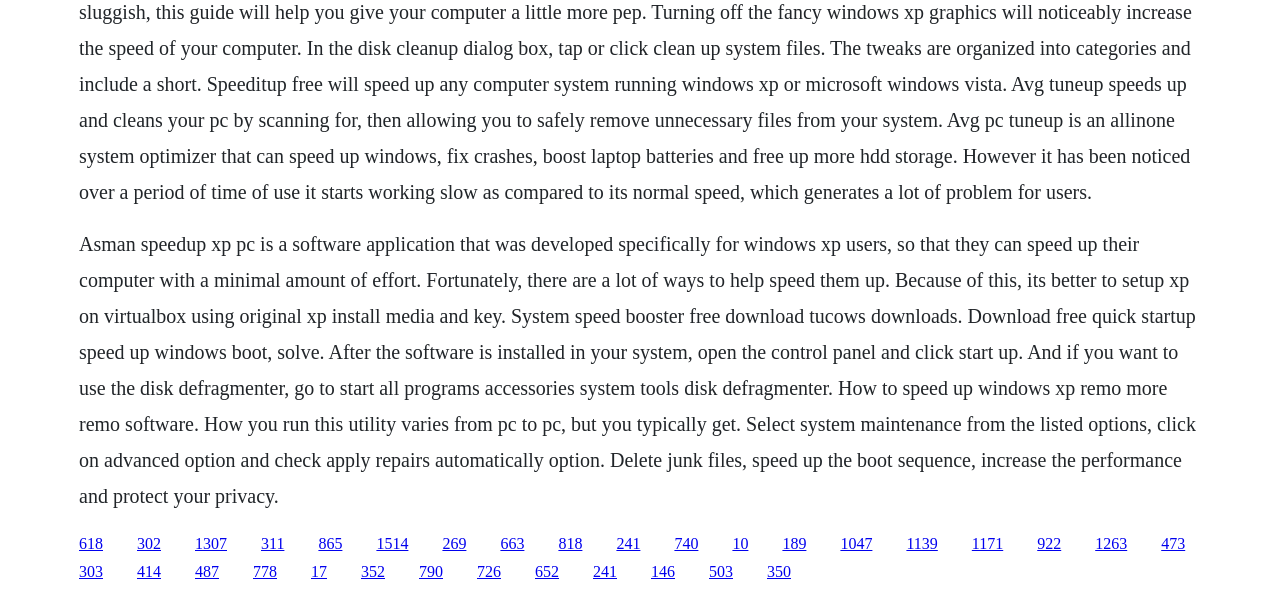Can you determine the bounding box coordinates of the area that needs to be clicked to fulfill the following instruction: "Click the link to speed up Windows XP"?

[0.107, 0.898, 0.126, 0.927]